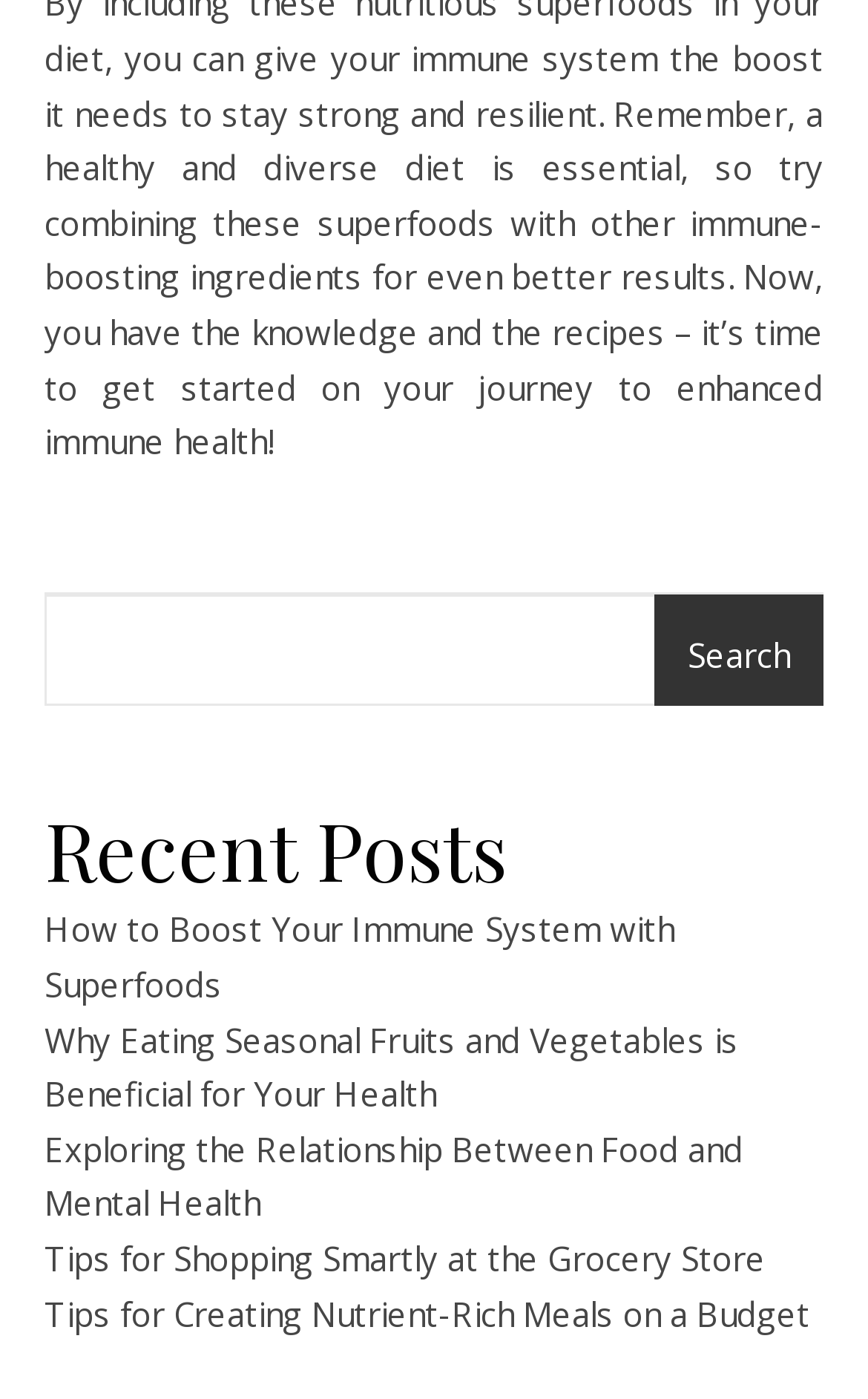Respond to the question below with a single word or phrase:
What is the location of the footer?

Bottom of the page